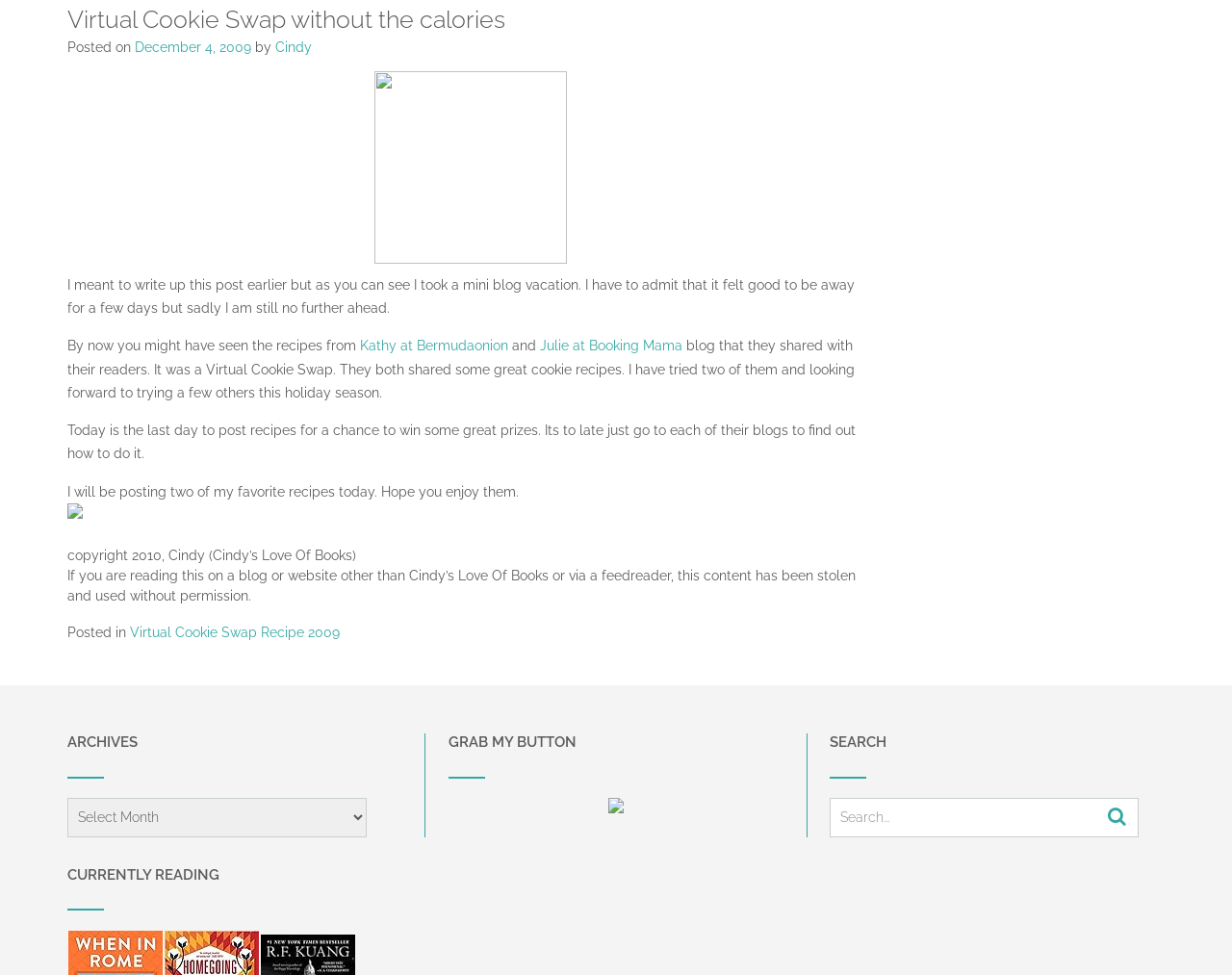Given the description of the UI element: "Kathy at Bermudaonion", predict the bounding box coordinates in the form of [left, top, right, bottom], with each value being a float between 0 and 1.

[0.292, 0.347, 0.412, 0.363]